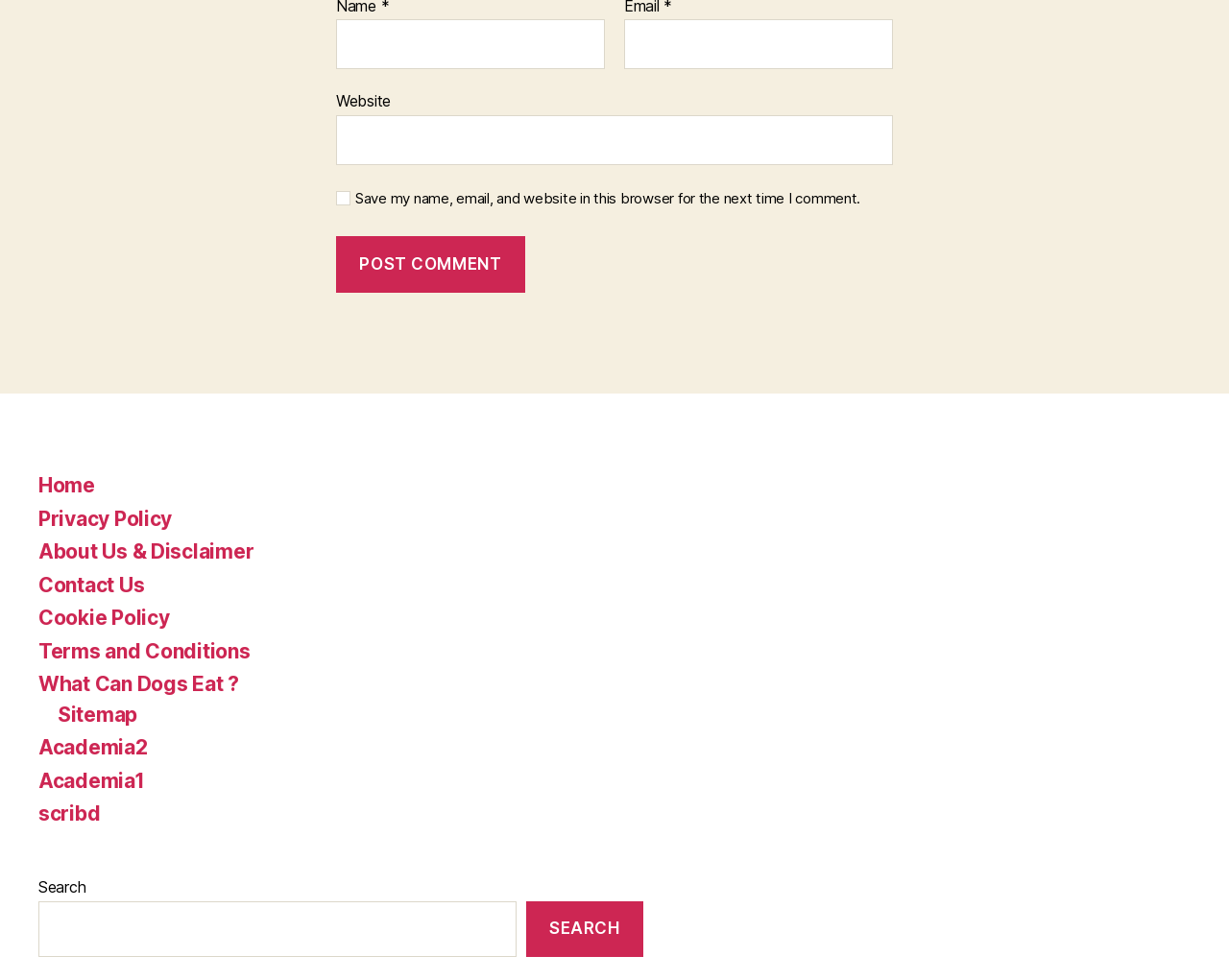Answer the question below in one word or phrase:
What is the purpose of the search box?

Search website